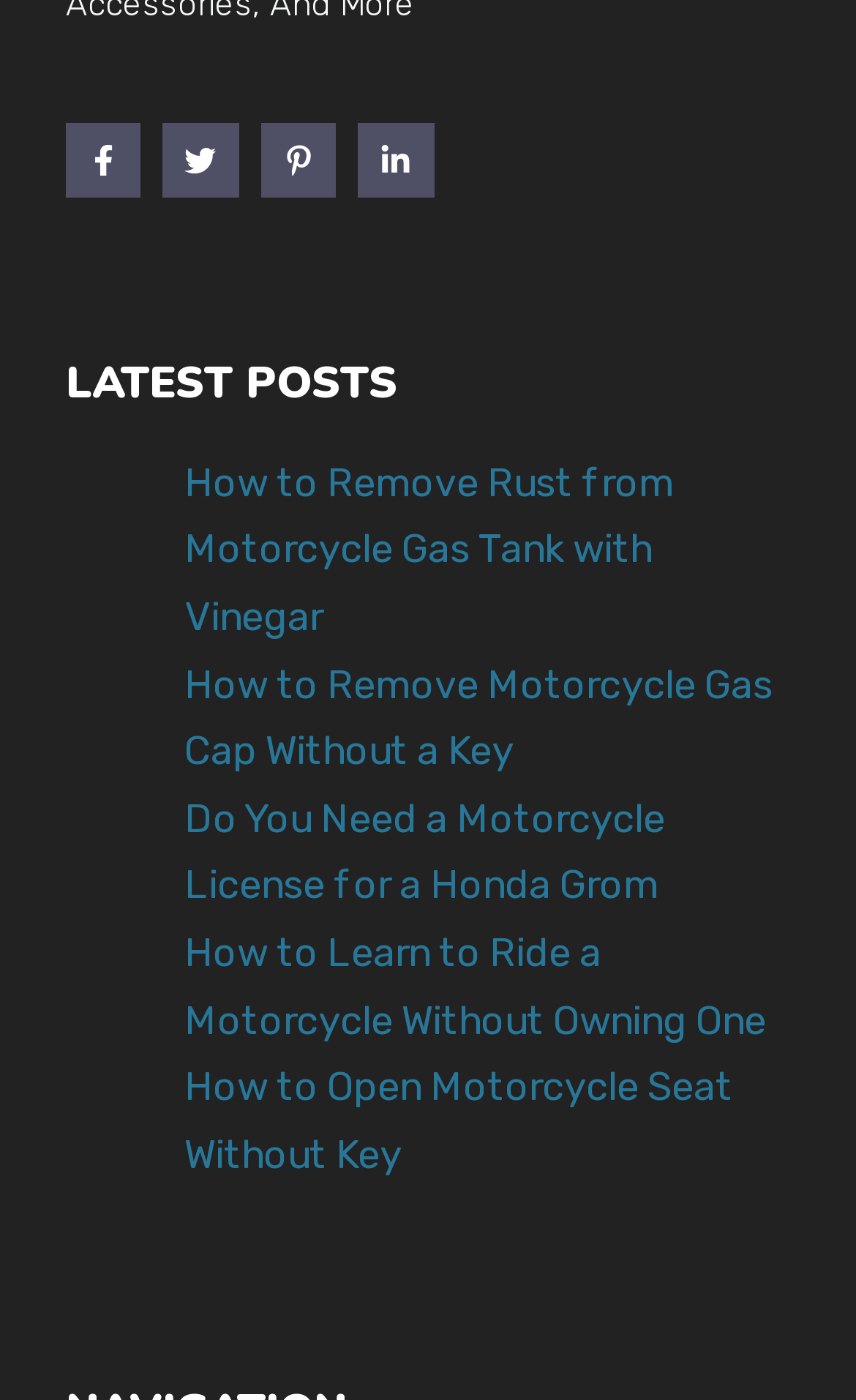What is the topic of the first post?
Use the image to give a comprehensive and detailed response to the question.

The first post has the title 'How to Remove Rust from Motorcycle Gas Tank with Vinegar', which indicates that the topic is removing rust from a motorcycle gas tank using vinegar.